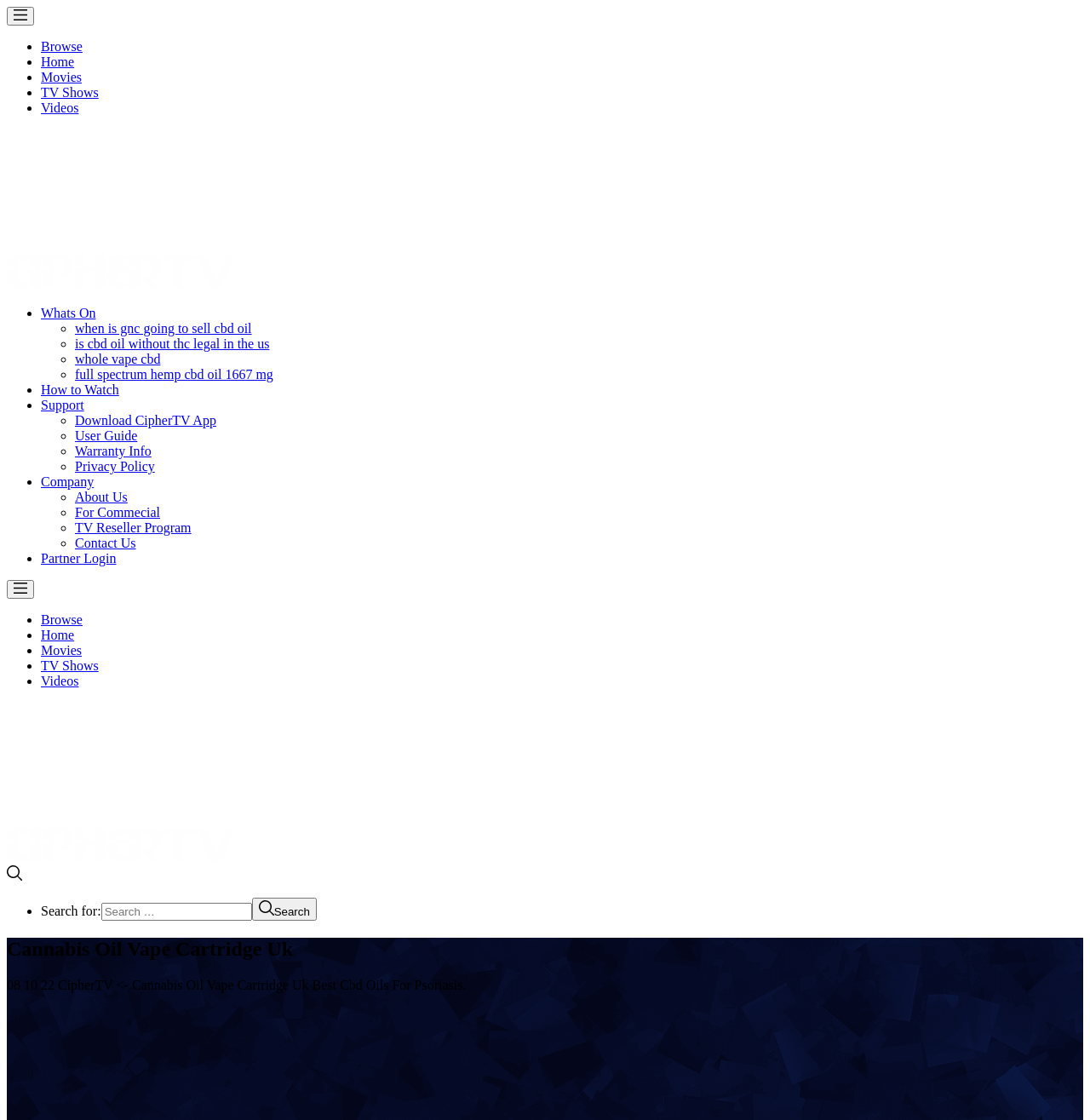Determine the bounding box coordinates of the clickable region to carry out the instruction: "Search for something".

[0.093, 0.806, 0.231, 0.822]